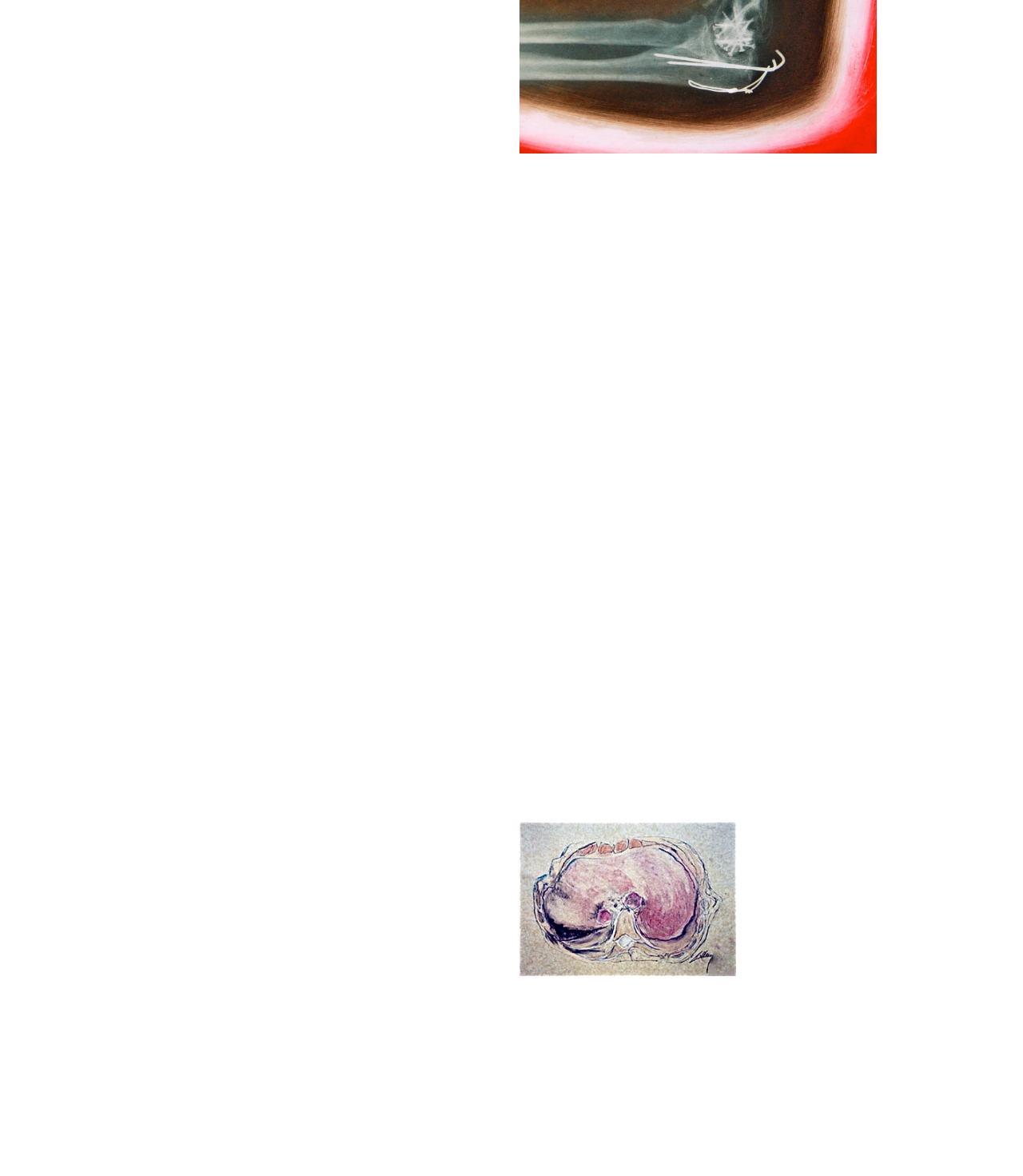Provide a brief response to the question using a single word or phrase: 
What is the medium used in 'Sumi-e Vertebrae'?

Ink brush